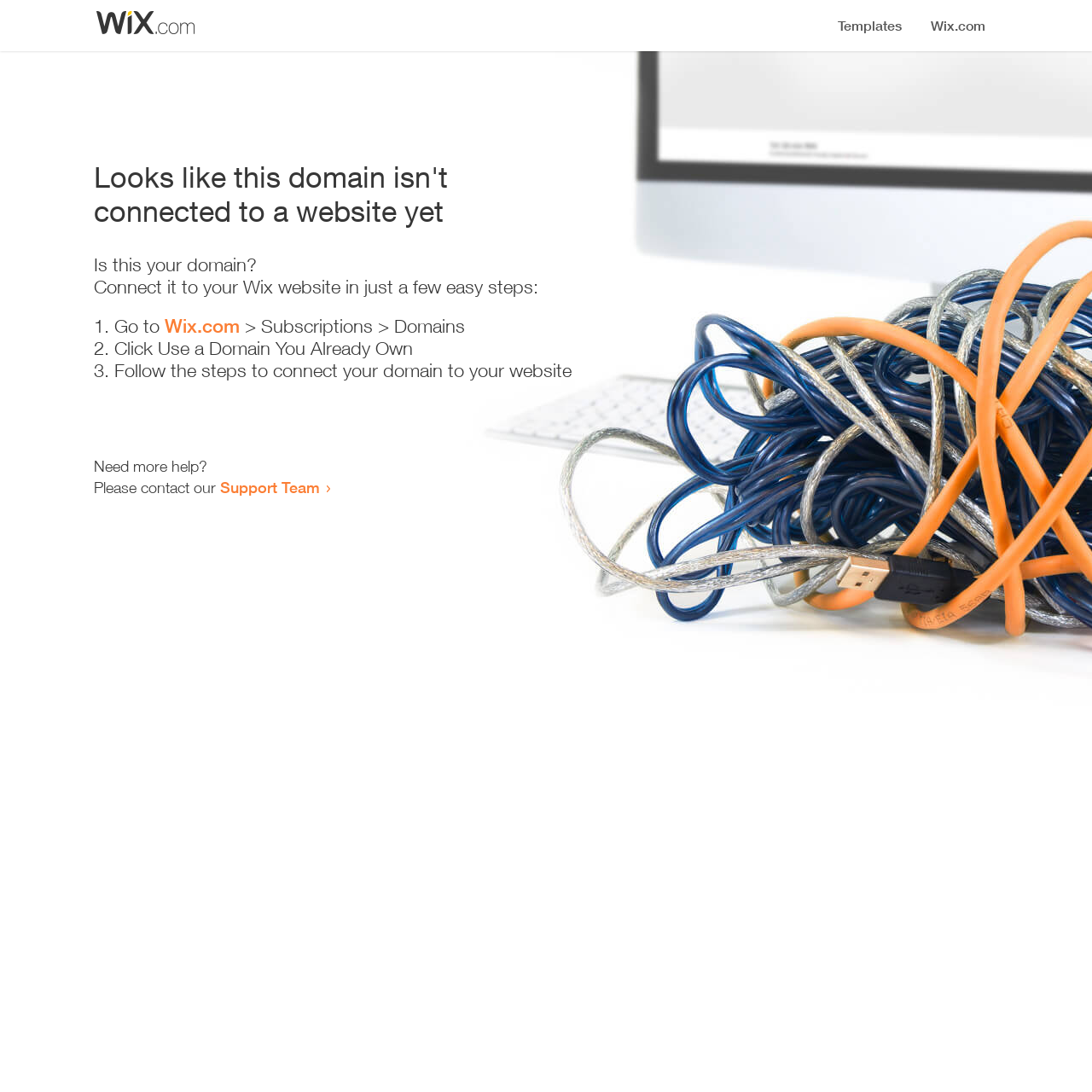Using a single word or phrase, answer the following question: 
What is the current status of the domain?

Not connected